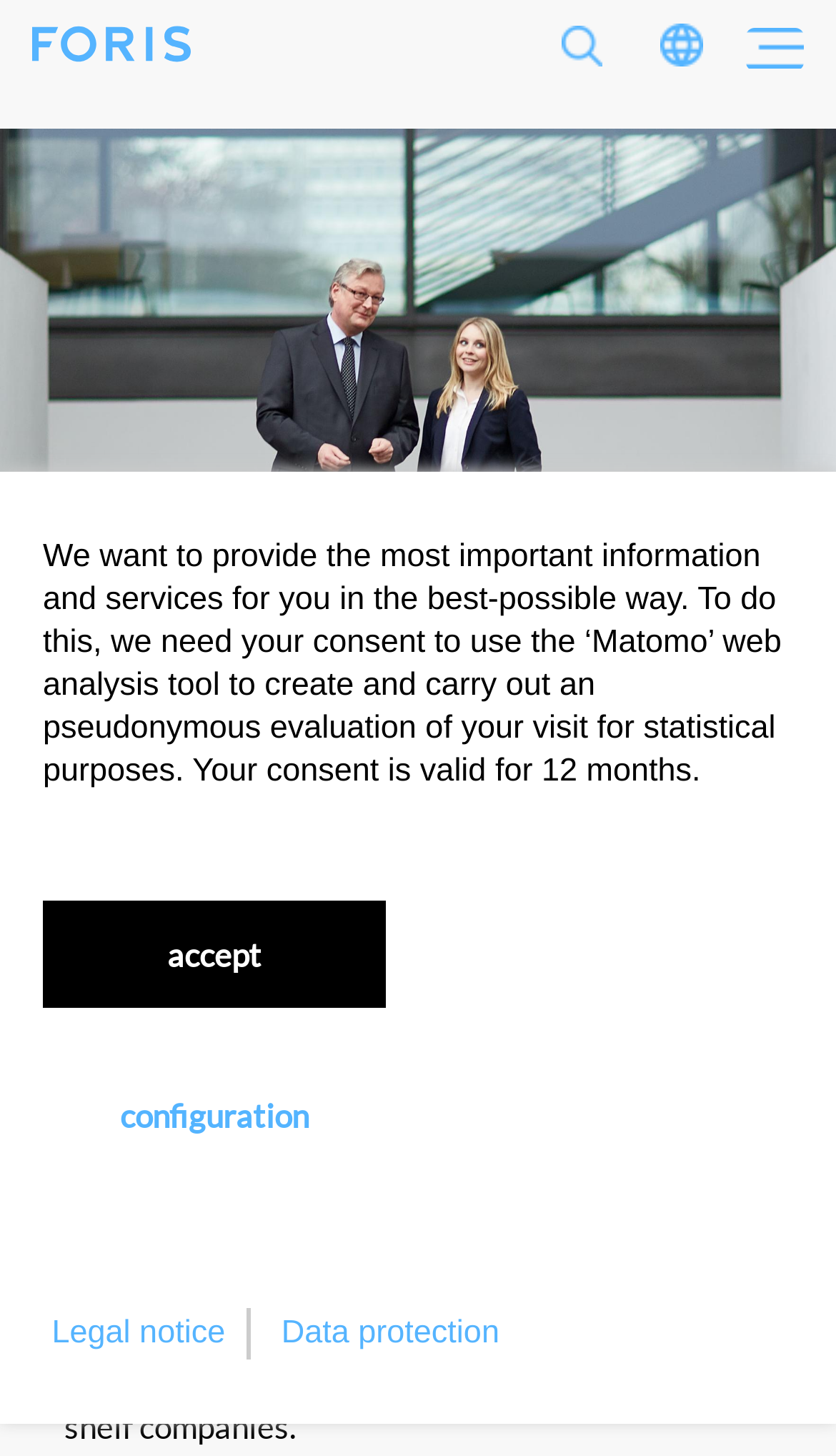Pinpoint the bounding box coordinates of the clickable area necessary to execute the following instruction: "Search for a job". The coordinates should be given as four float numbers between 0 and 1, namely [left, top, right, bottom].

[0.638, 0.006, 0.754, 0.057]